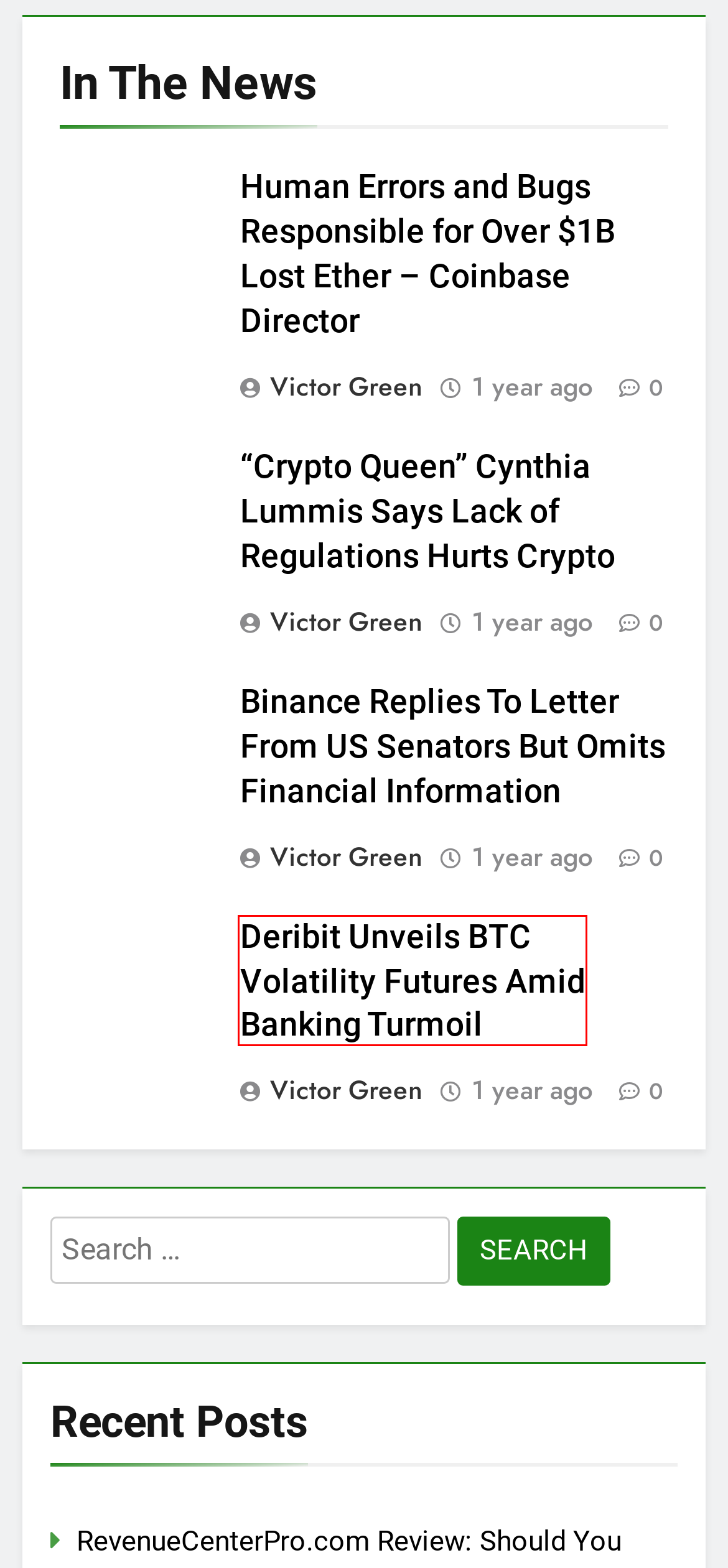Given a screenshot of a webpage with a red bounding box around an element, choose the most appropriate webpage description for the new page displayed after clicking the element within the bounding box. Here are the candidates:
A. Deribit Unveils BTC Volatility Futures Amid Banking Turmoil - Crypto Trading Guide
B. Experts Optimistic About Crypto’s Resilience Amidst Banking Crisis - Crypto Trading Guide
C. Human Errors and Bugs Responsible for Over $1B Lost Ether – Coinbase Director | Crypto Trading Guide
D. Meta Reportedly Explores Decentralized Social Platform To Rival Twitter Crypto Trading Guide
E. Victor Green - Crypto Trading Guide
F. Binance Replies To Letter From US Senators But Omits Financial Information | Crypto Trading Guide
G. “Crypto Queen” Cynthia Lummis Says Lack of Regulations Hurts Crypto | Crypto Trading Guide
H. Cryptocurrency Custody - Crypto Trading Guide

A